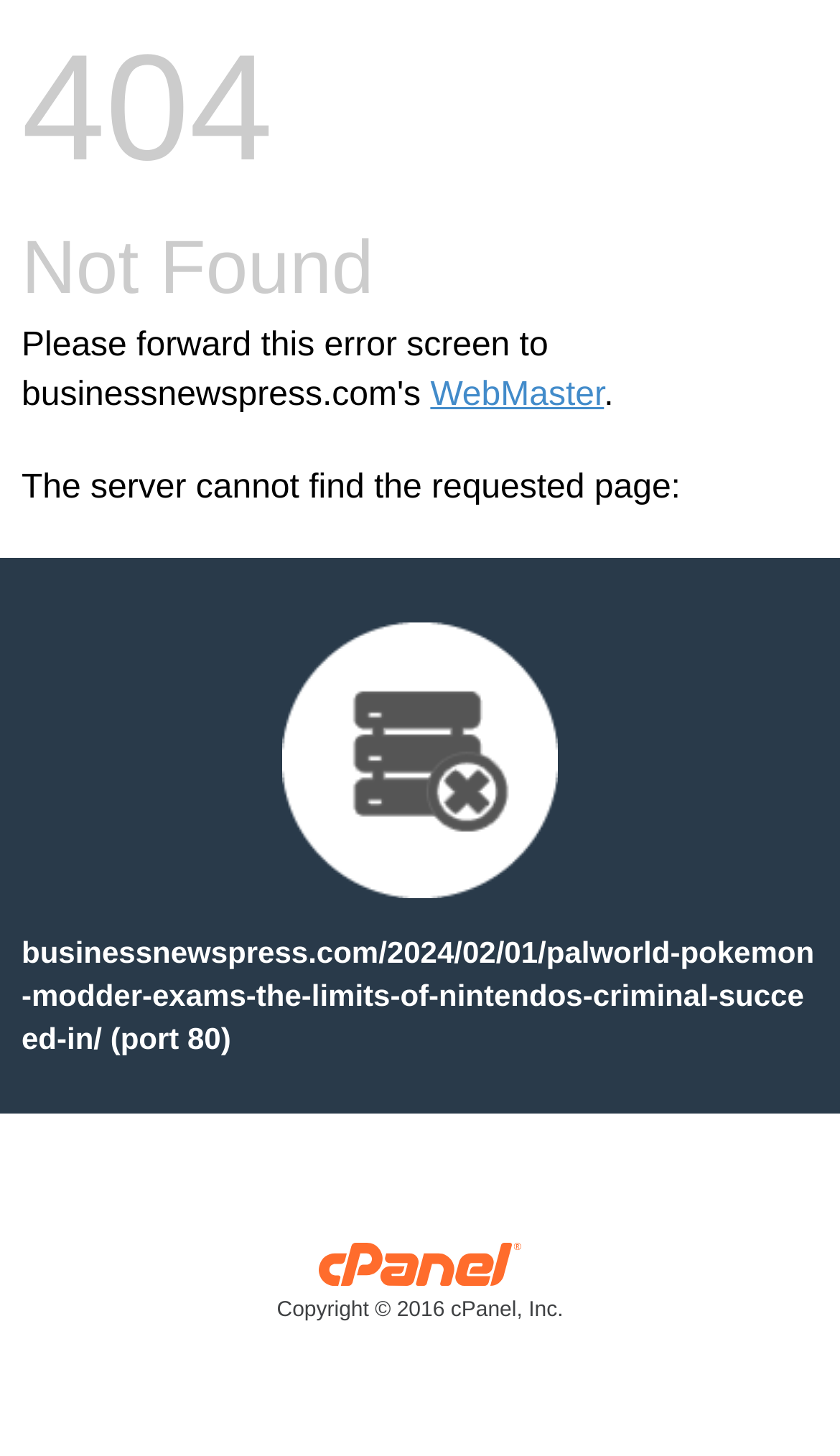Using the details in the image, give a detailed response to the question below:
What is the purpose of the image on the webpage?

The image element with bounding box coordinates [0.31, 0.412, 0.69, 0.631] does not have any OCR text or element description, suggesting that it is used for decoration or illustration purposes.